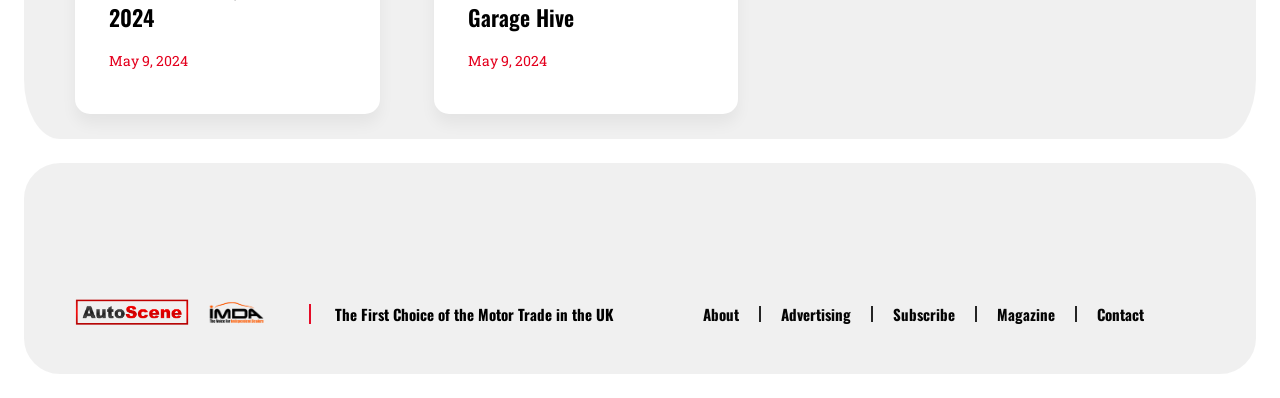Please provide a short answer using a single word or phrase for the question:
What is the main topic of the webpage?

Motor Trade